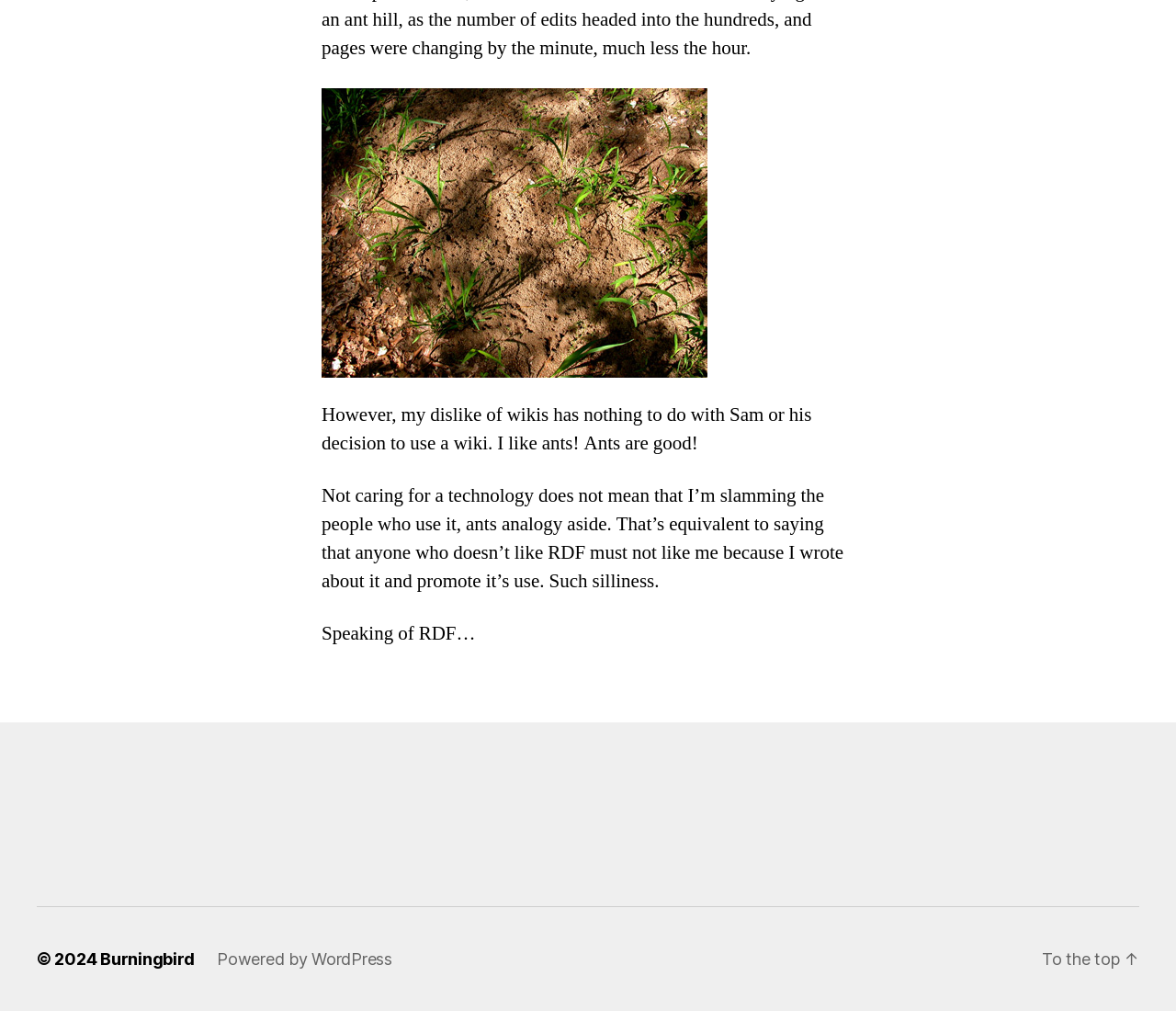What is the name of the blogging platform?
Look at the image and answer the question with a single word or phrase.

WordPress